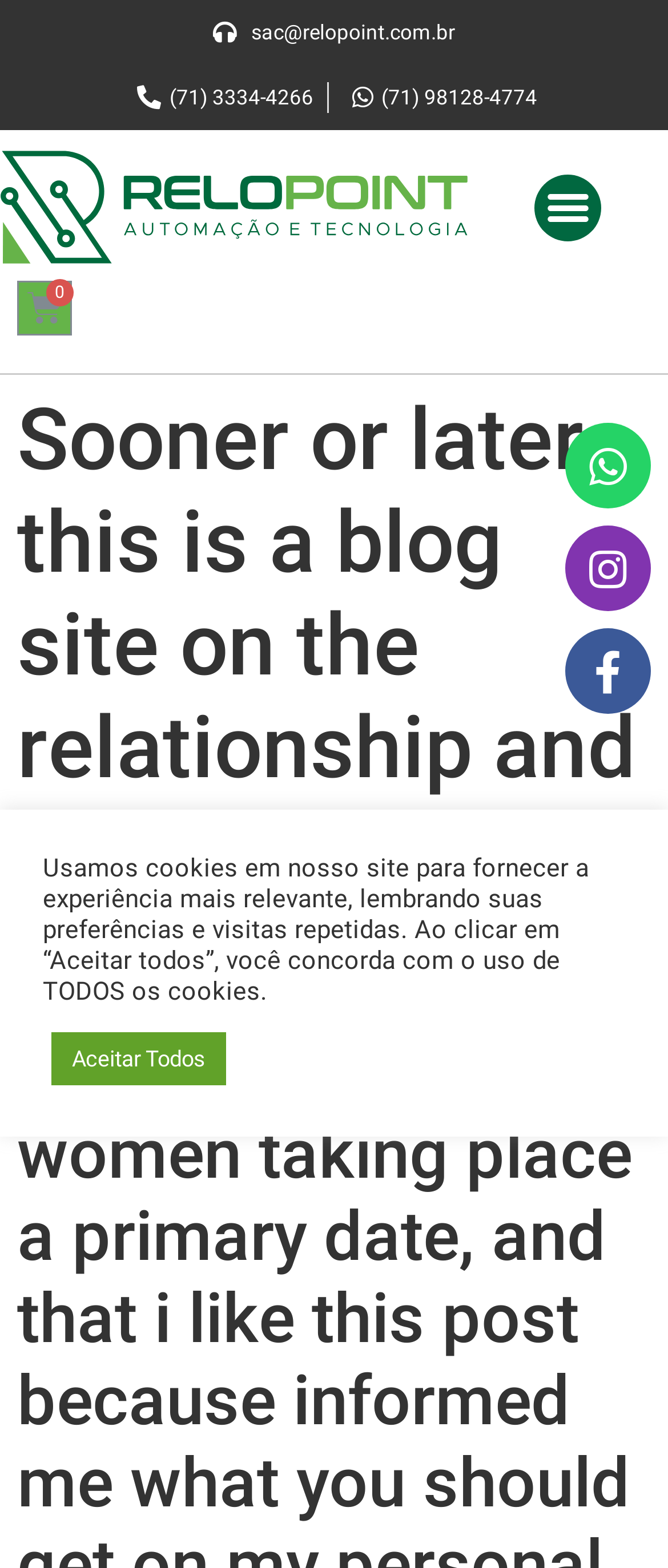Locate the bounding box coordinates of the clickable part needed for the task: "Call the phone number".

[0.254, 0.055, 0.469, 0.07]